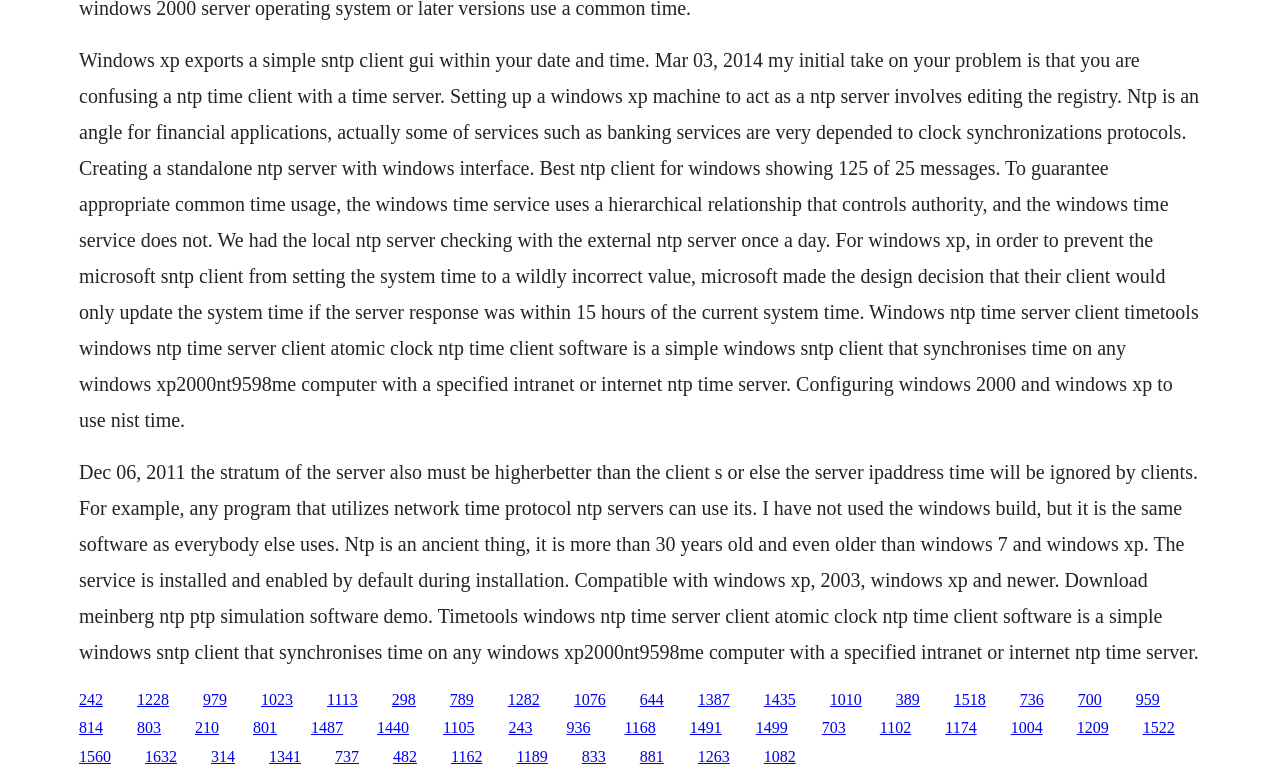Locate the bounding box coordinates of the element I should click to achieve the following instruction: "Click the link '242'".

[0.062, 0.885, 0.08, 0.907]